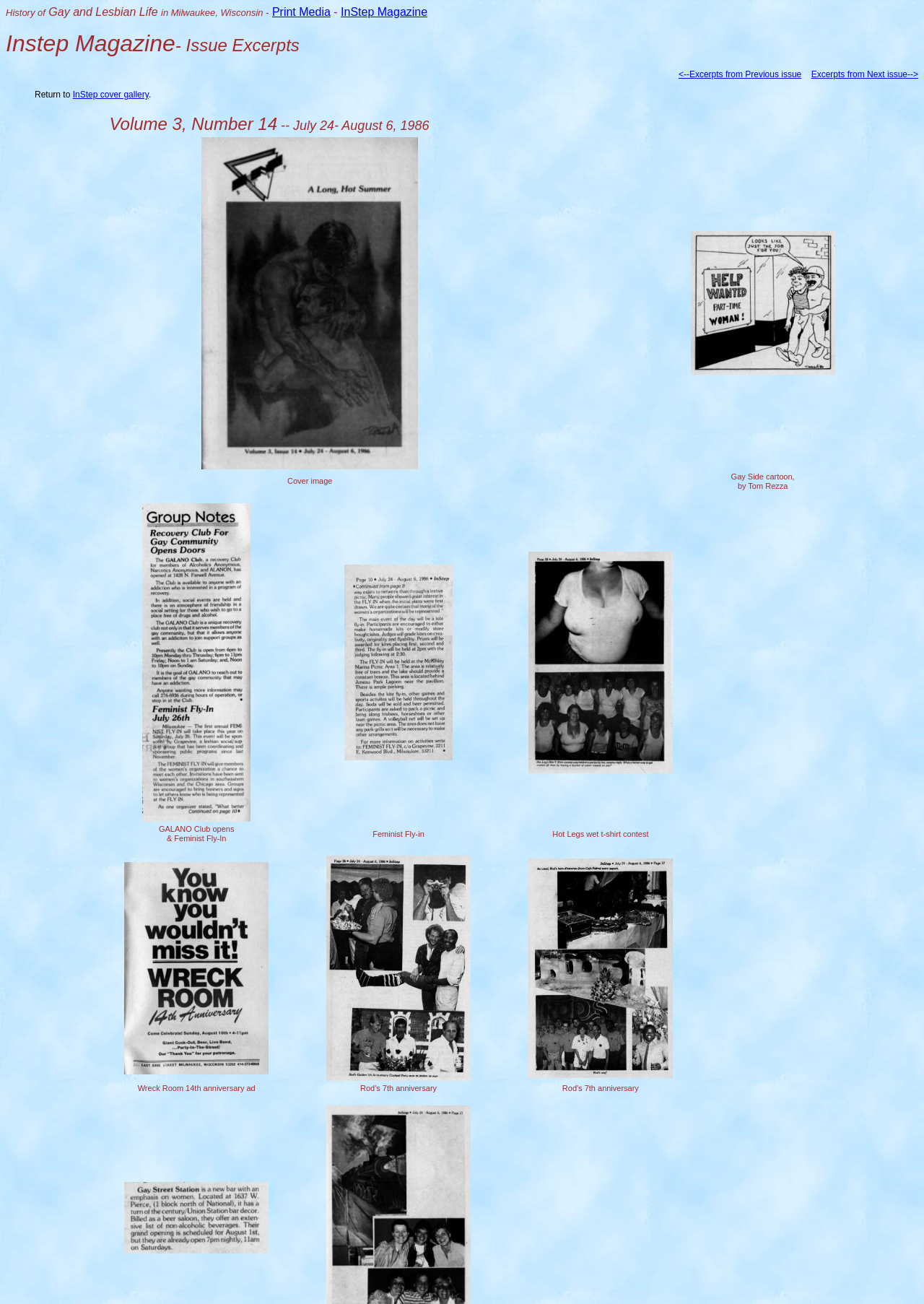Respond with a single word or phrase to the following question: What is the name of the magazine?

InStep Magazine